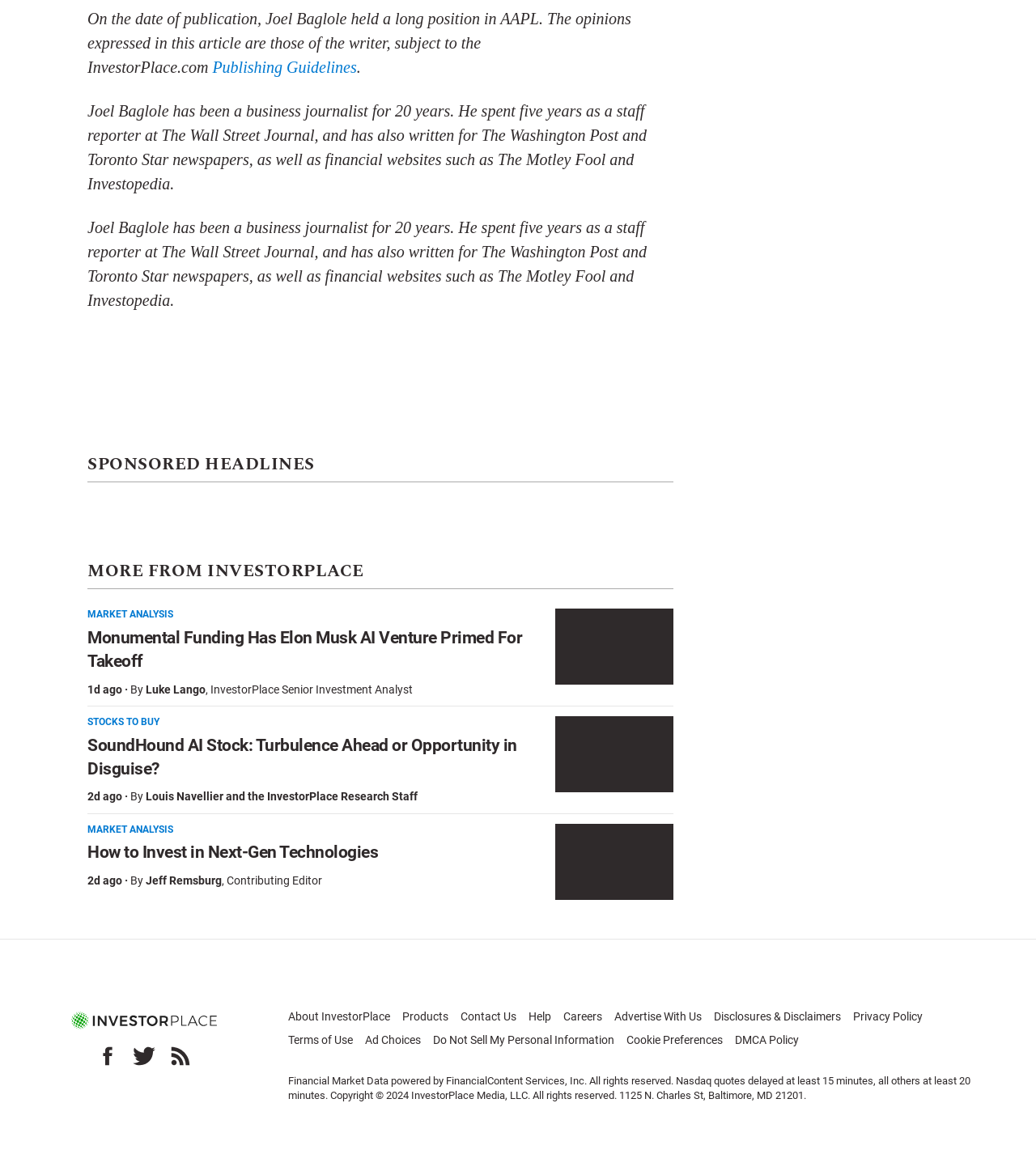With reference to the screenshot, provide a detailed response to the question below:
How many days ago was the article about Next-Gen Technologies published?

I found the answer by looking at the article section with the heading 'How to Invest in Next-Gen Technologies'. Below the heading, I saw the text '2d ago ·', which indicates that the article was published 2 days ago.